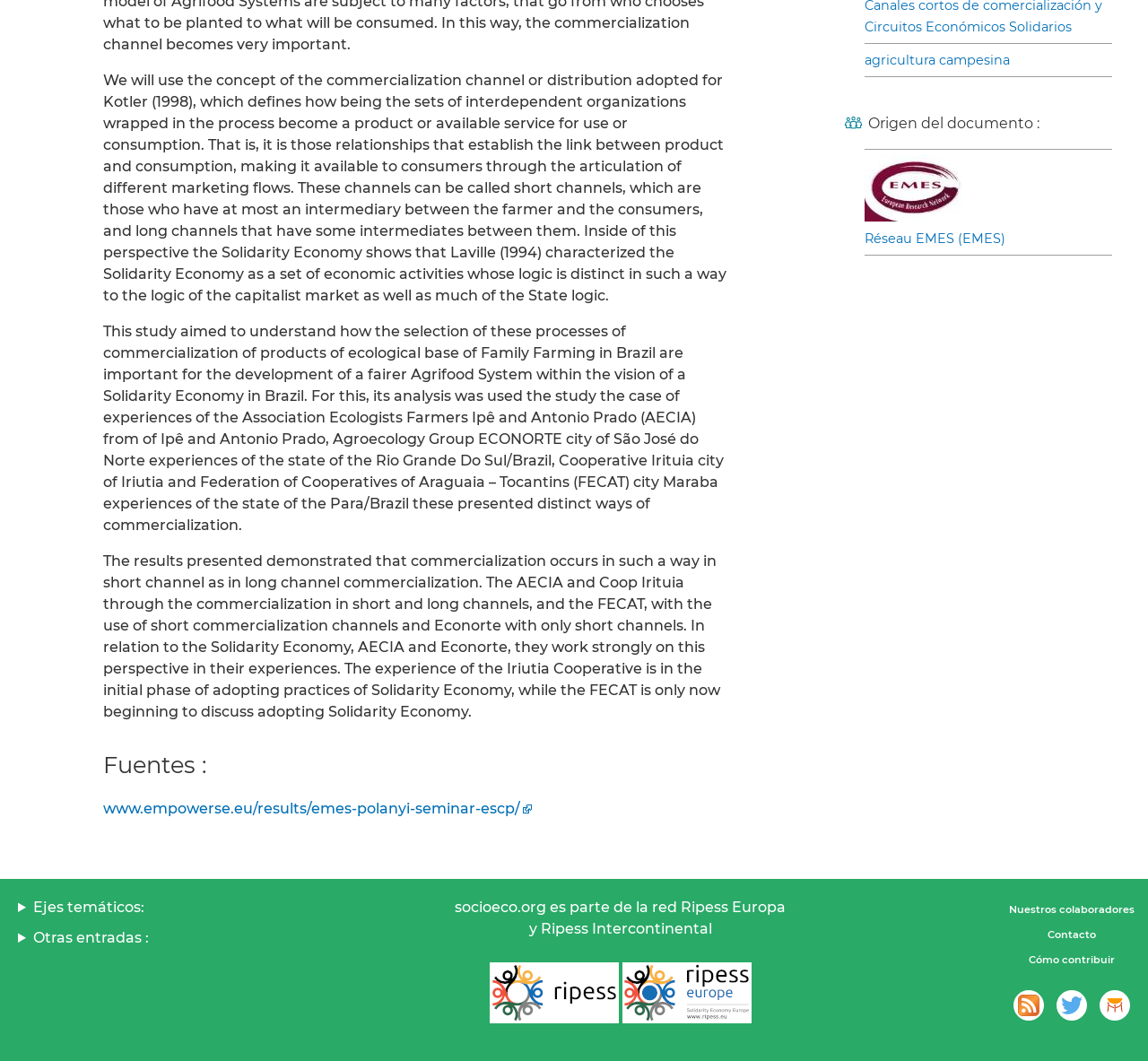Identify the bounding box of the UI element that matches this description: "title="socioeco.org participa en laCoredem"".

[0.958, 0.933, 0.984, 0.962]